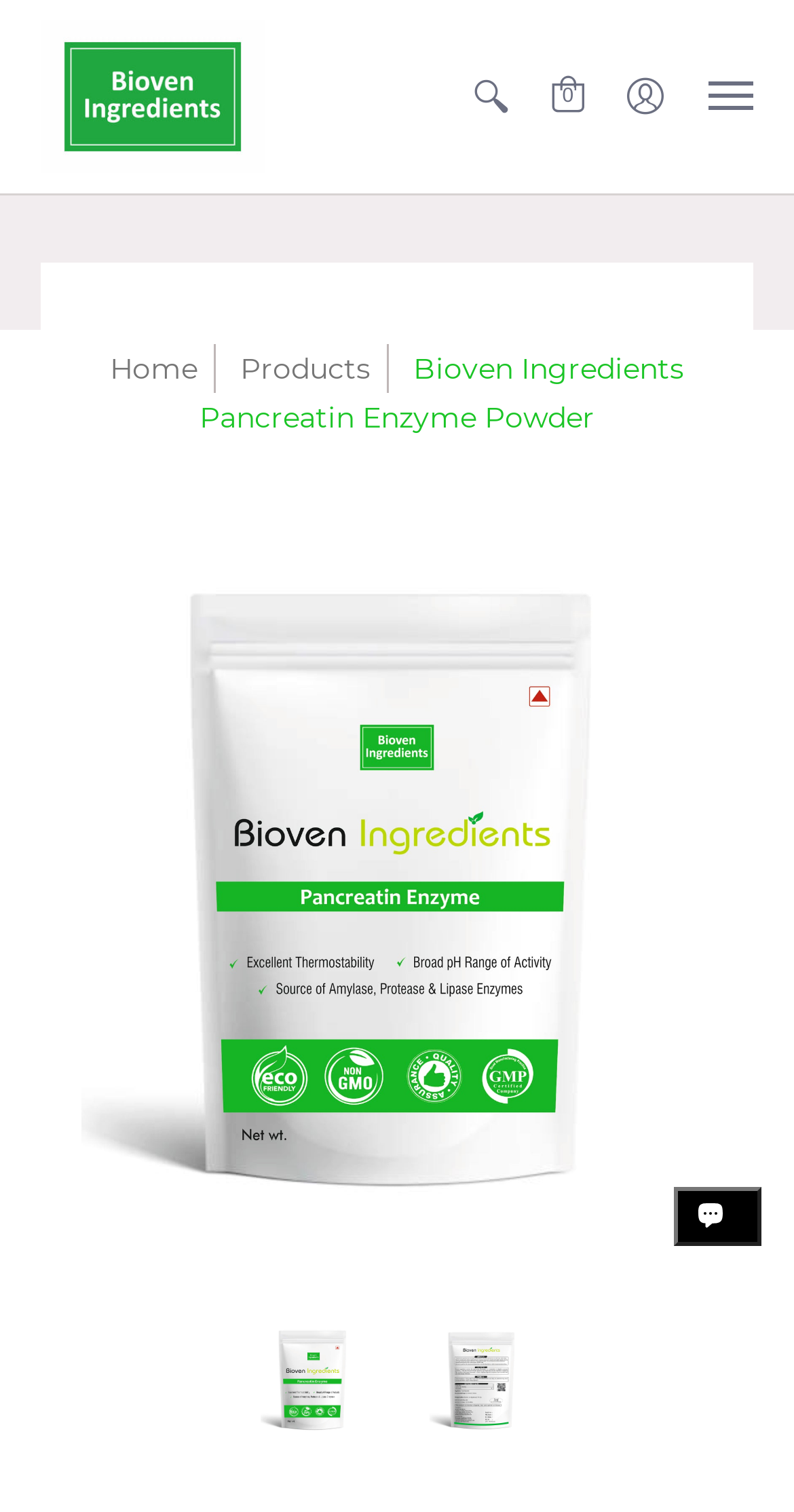Produce a meticulous description of the webpage.

The webpage is about Bioven Ingredients, a leading manufacturer and supplier of Pancreatin Enzyme Powder. At the top, there is a logo and a navigation menu with options like "Search", "Cart", "Log in", and "Menu". Below the navigation menu, there is a breadcrumb trail showing the path "Home" > "Products" > "Bioven Ingredients Pancreatin Enzyme Powder".

The main content of the page is divided into two sections. On the left, there is a large image with a call-to-action button "Buy Online Pancreatin Enzyme powder" and a short description of the product. On the right, there are two smaller images with the same call-to-action button and description.

At the bottom of the page, there is a chat window with a button to open or close it. The chat window has a notification indicator showing the number "1".

Overall, the webpage has a simple and clean design, with a focus on promoting the Pancreatin Enzyme Powder product and providing easy navigation and shopping options.